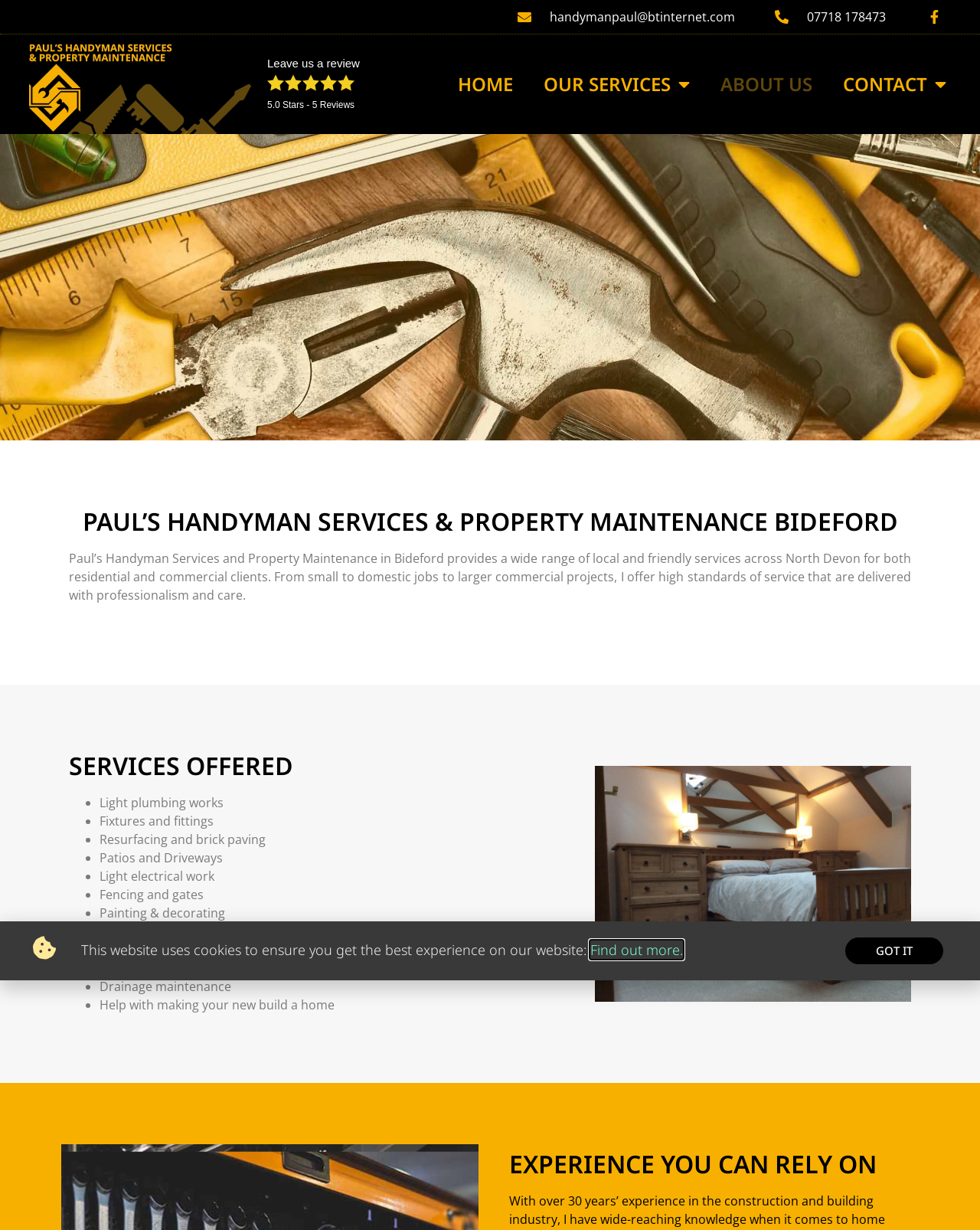What is the phone number of Paul's Handyman Services & Property Maintenance?
Utilize the image to construct a detailed and well-explained answer.

The phone number can be found on the top of the webpage, next to the email address, and is displayed as '07718 178473'.